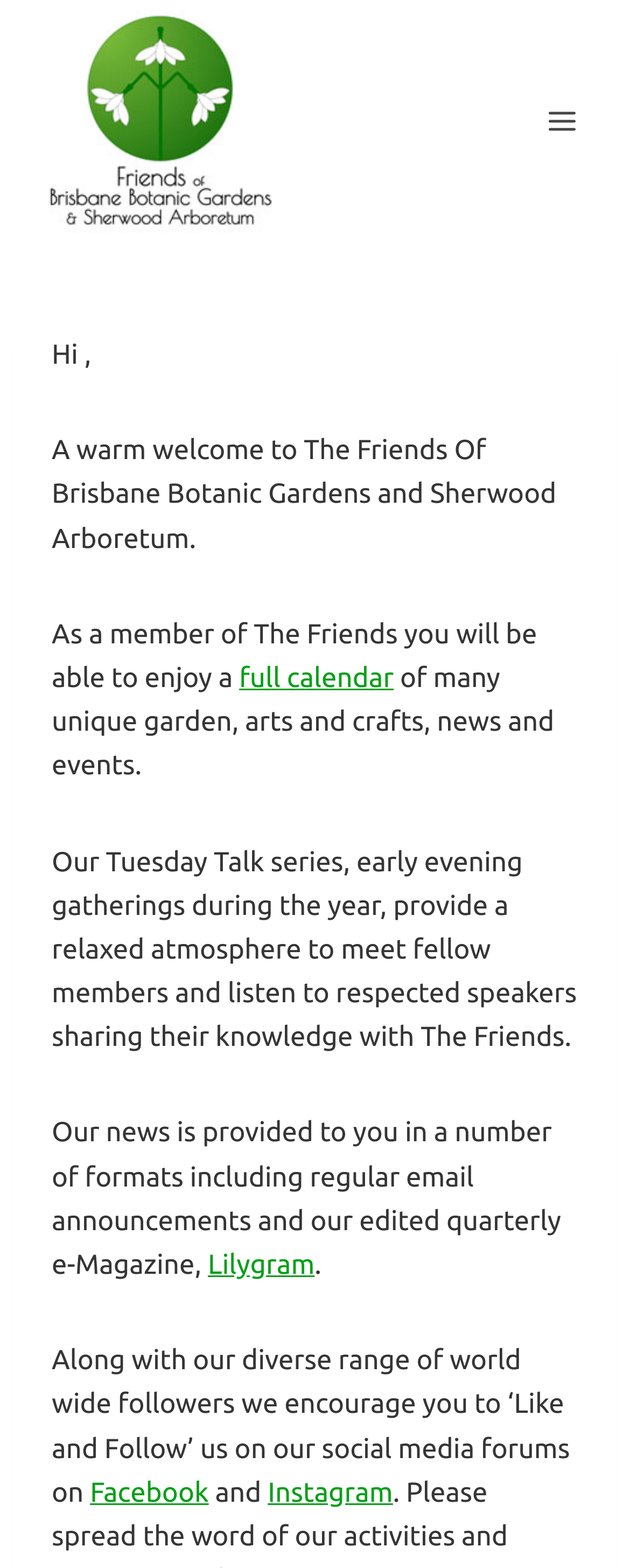Given the description of a UI element: "full calendar", identify the bounding box coordinates of the matching element in the webpage screenshot.

[0.38, 0.423, 0.625, 0.442]